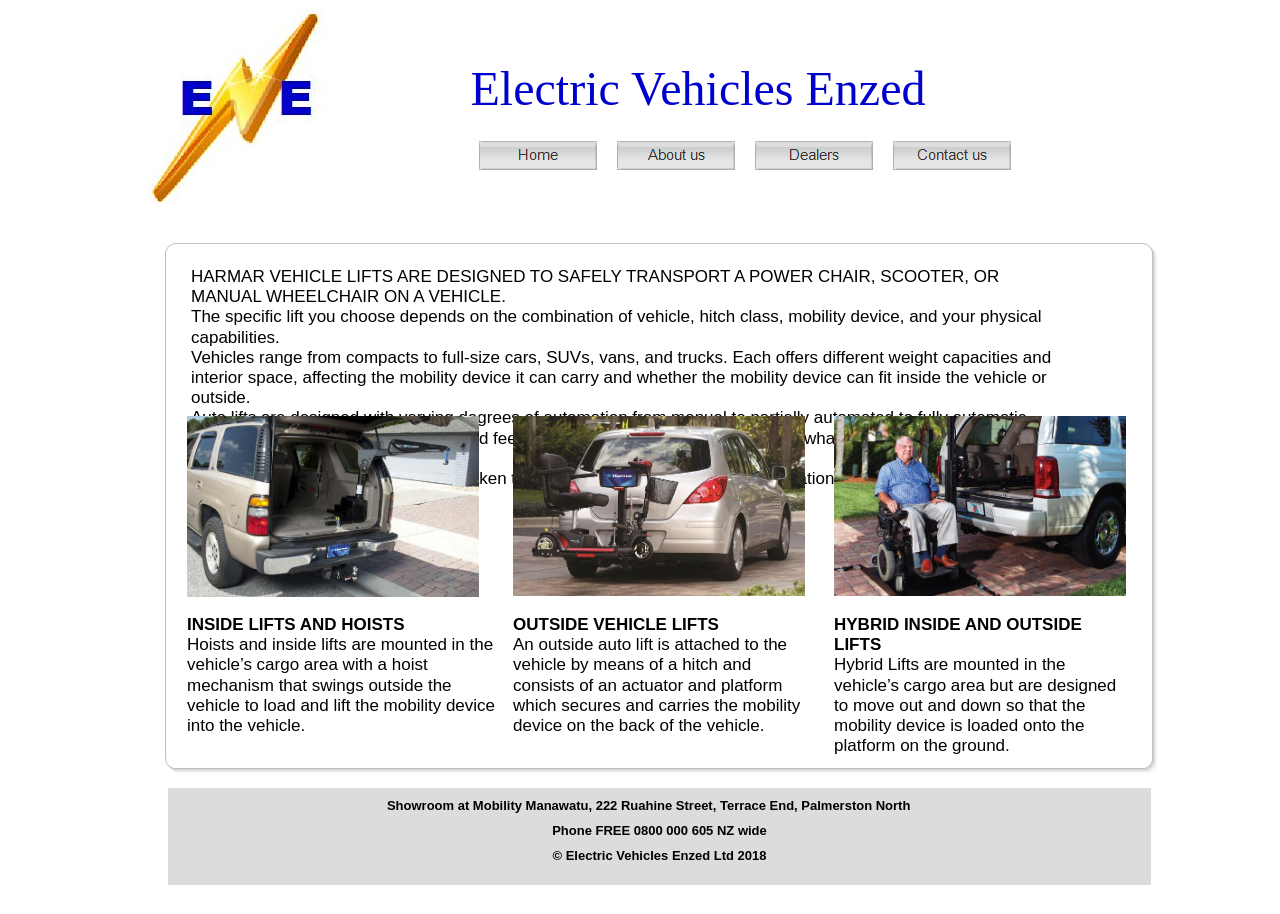Find the bounding box of the element with the following description: "title="harmer inside lifts"". The coordinates must be four float numbers between 0 and 1, formatted as [left, top, right, bottom].

[0.146, 0.64, 0.374, 0.656]